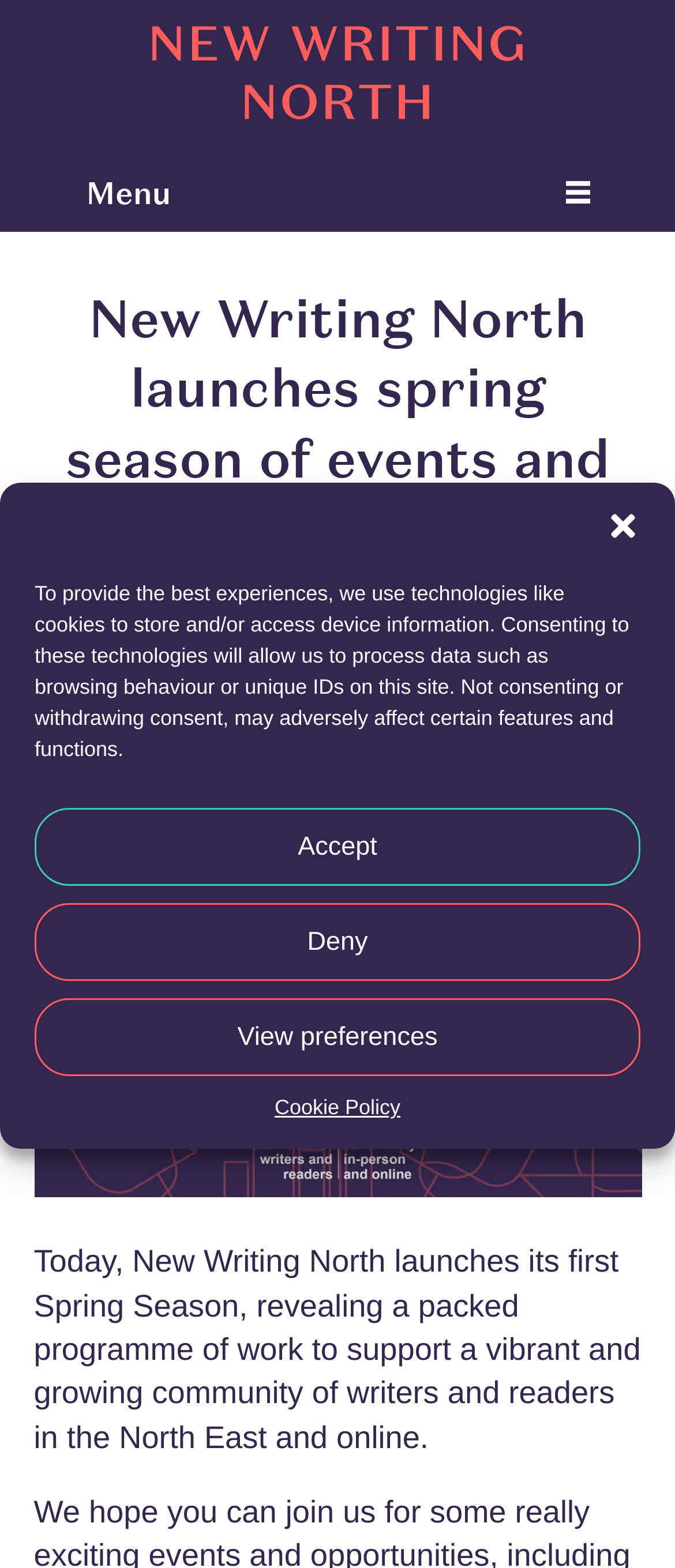Refer to the image and offer a detailed explanation in response to the question: Who is the author of the post?

I identified the author by looking at the StaticText element with the text 'by' followed by the StaticText element with the text 'Laura Fraine', which suggests that Laura Fraine is the author of the post.